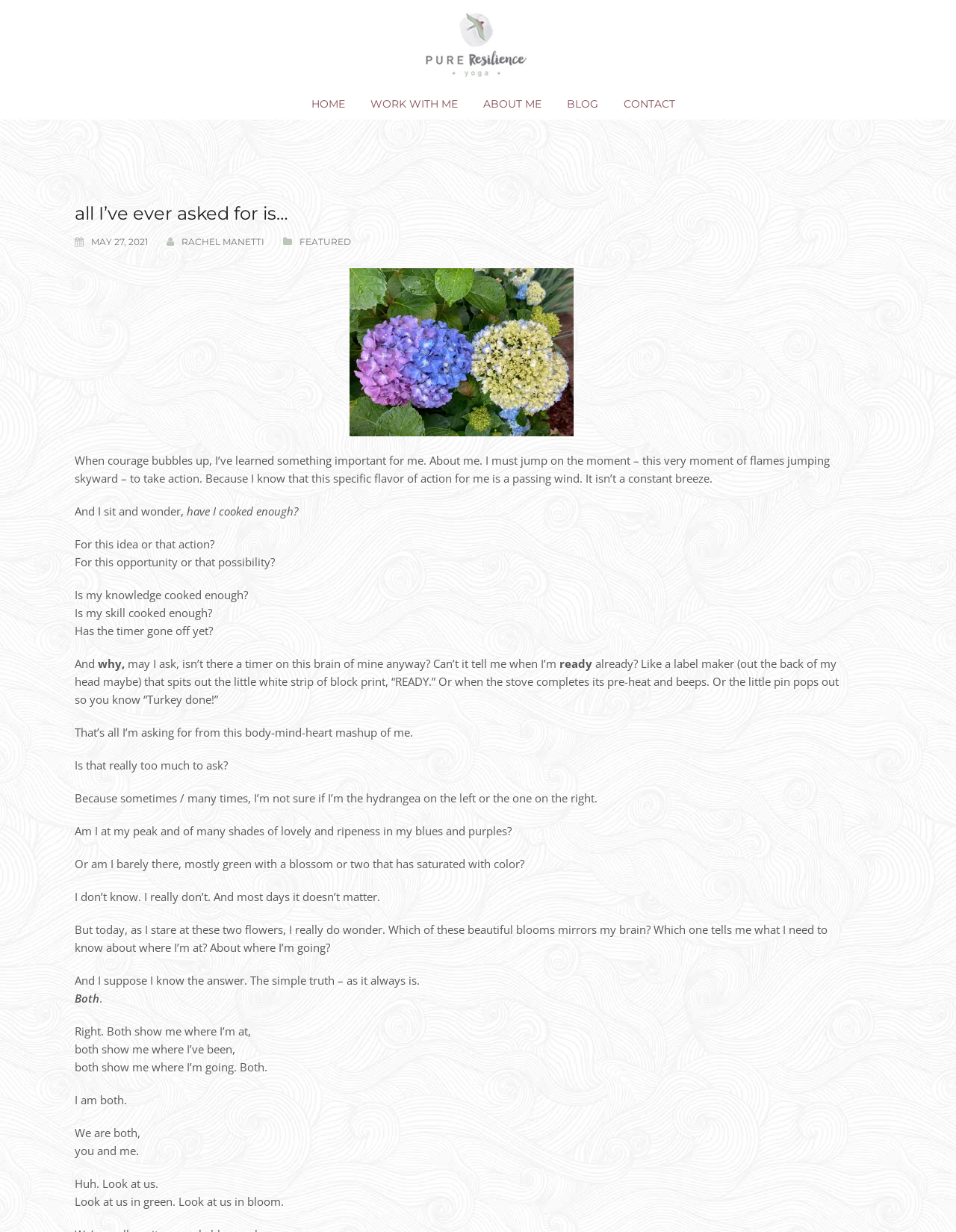Find the bounding box coordinates for the area you need to click to carry out the instruction: "go to home page". The coordinates should be four float numbers between 0 and 1, indicated as [left, top, right, bottom].

[0.314, 0.072, 0.372, 0.097]